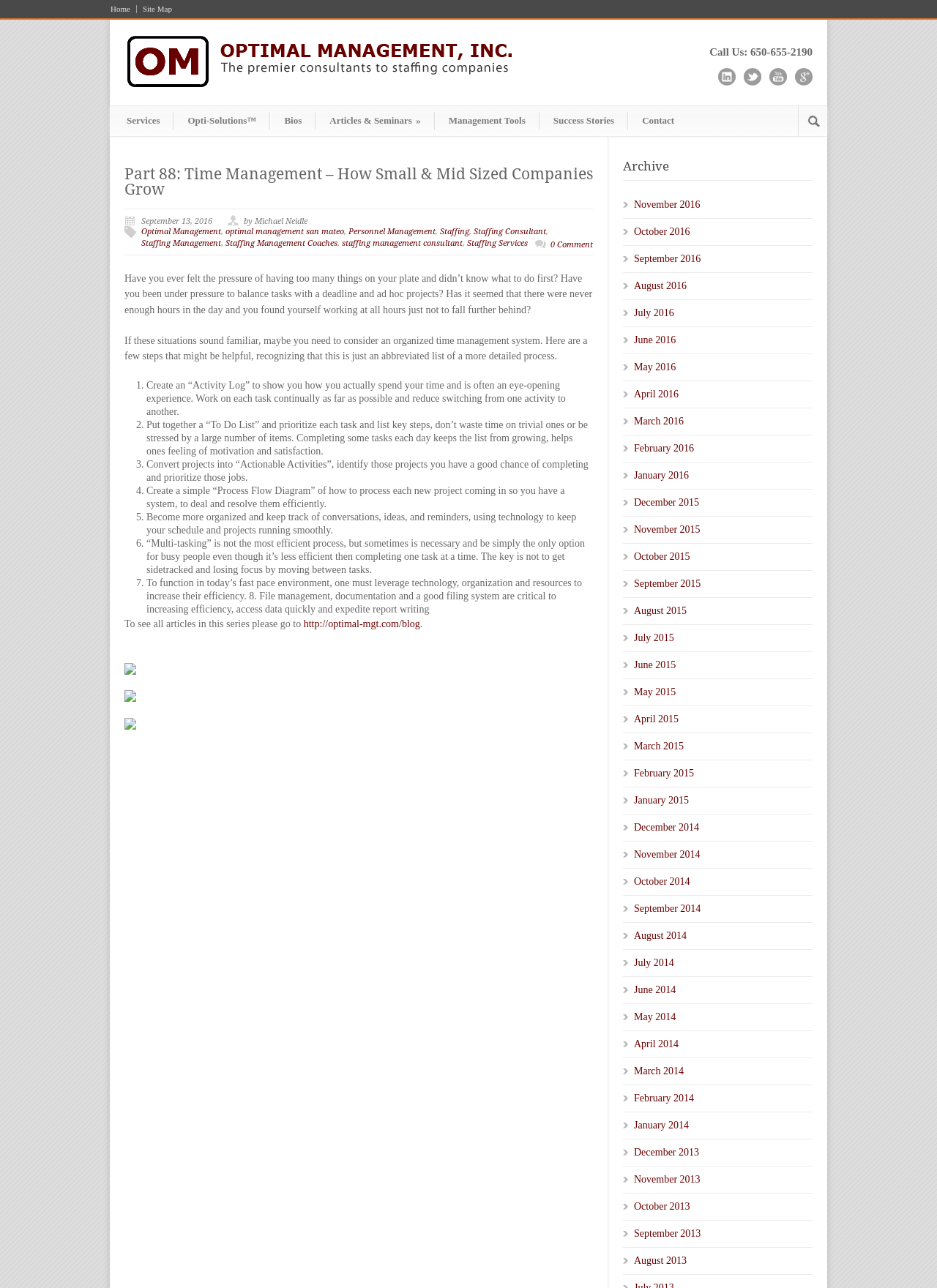What is the phone number to call?
Refer to the image and provide a thorough answer to the question.

The phone number to call is located at the top right corner of the webpage, which is 'Call Us: 650-655-2190'.